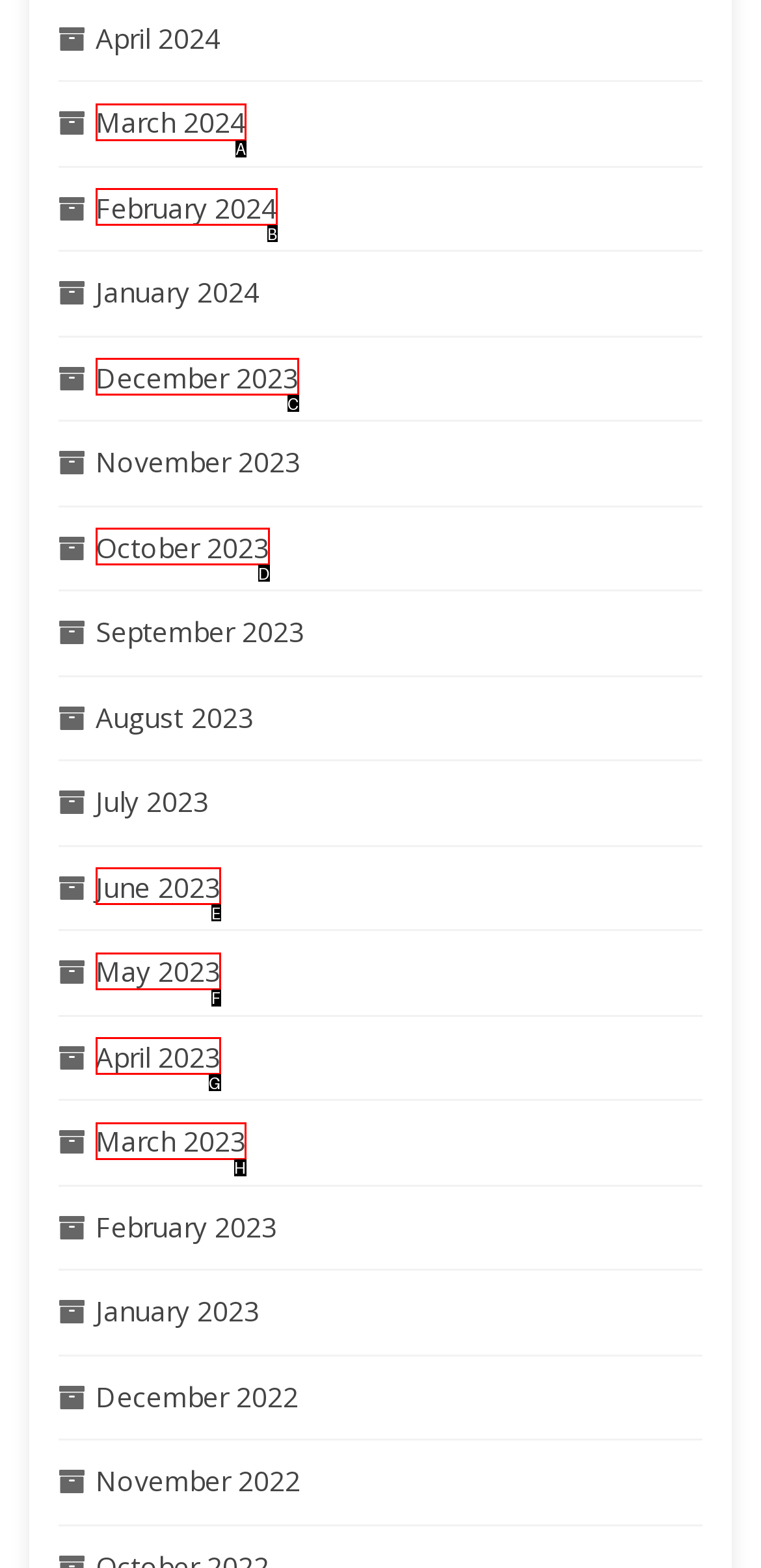Based on the element description: Share on LinkedInShare on LinkedIn, choose the best matching option. Provide the letter of the option directly.

None